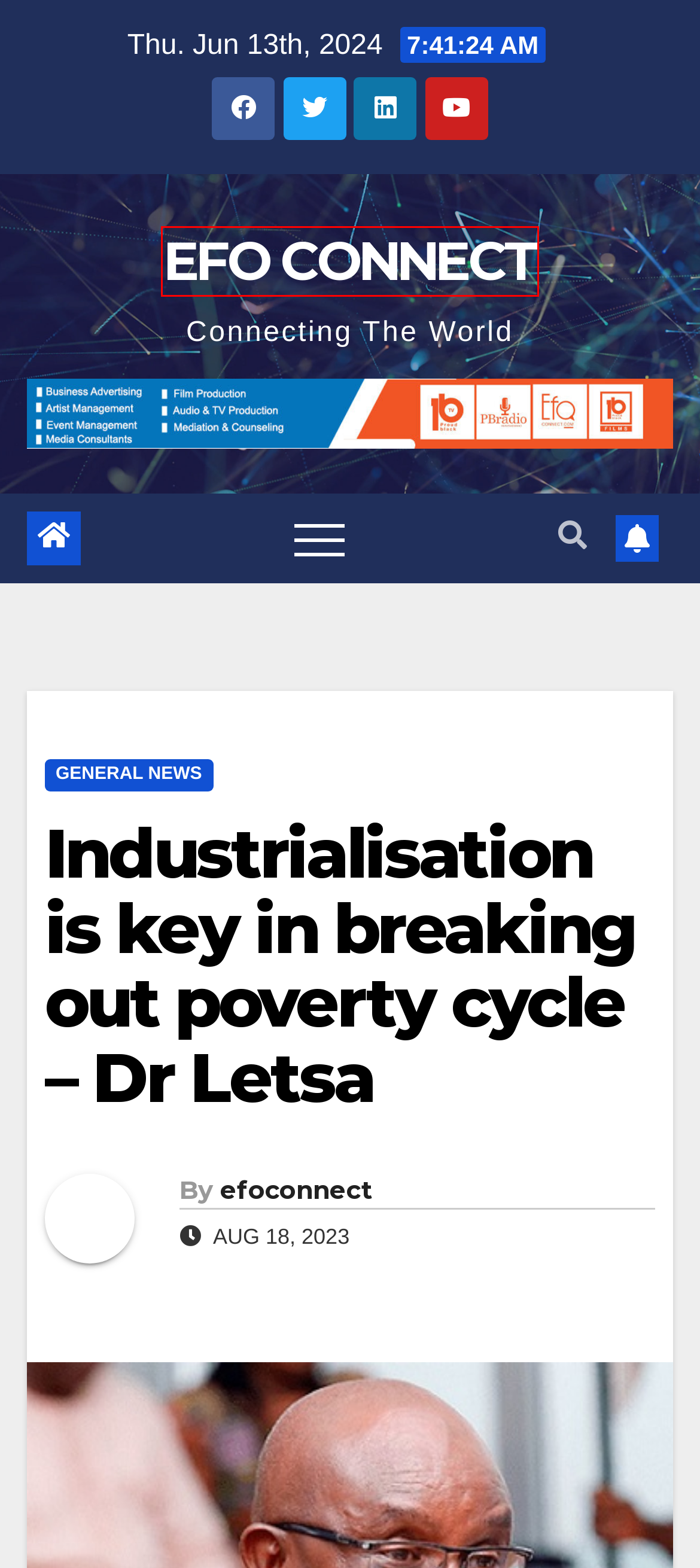Review the screenshot of a webpage that includes a red bounding box. Choose the most suitable webpage description that matches the new webpage after clicking the element within the red bounding box. Here are the candidates:
A. Akufo-Addo directs MoH, NHIA to develop a plan to fund kidney treatment. - EFO CONNECT
B. Home - EFO CONNECT
C. EFO CONNECT - Connecting The World
D. General News Archives - EFO CONNECT
E. efoconnect, Author at EFO CONNECT
F. Start-ups Archives - EFO CONNECT
G. Chevening Scholarships Awards (2024) Open For Applications - EFO CONNECT
H. September 2022 - EFO CONNECT

C